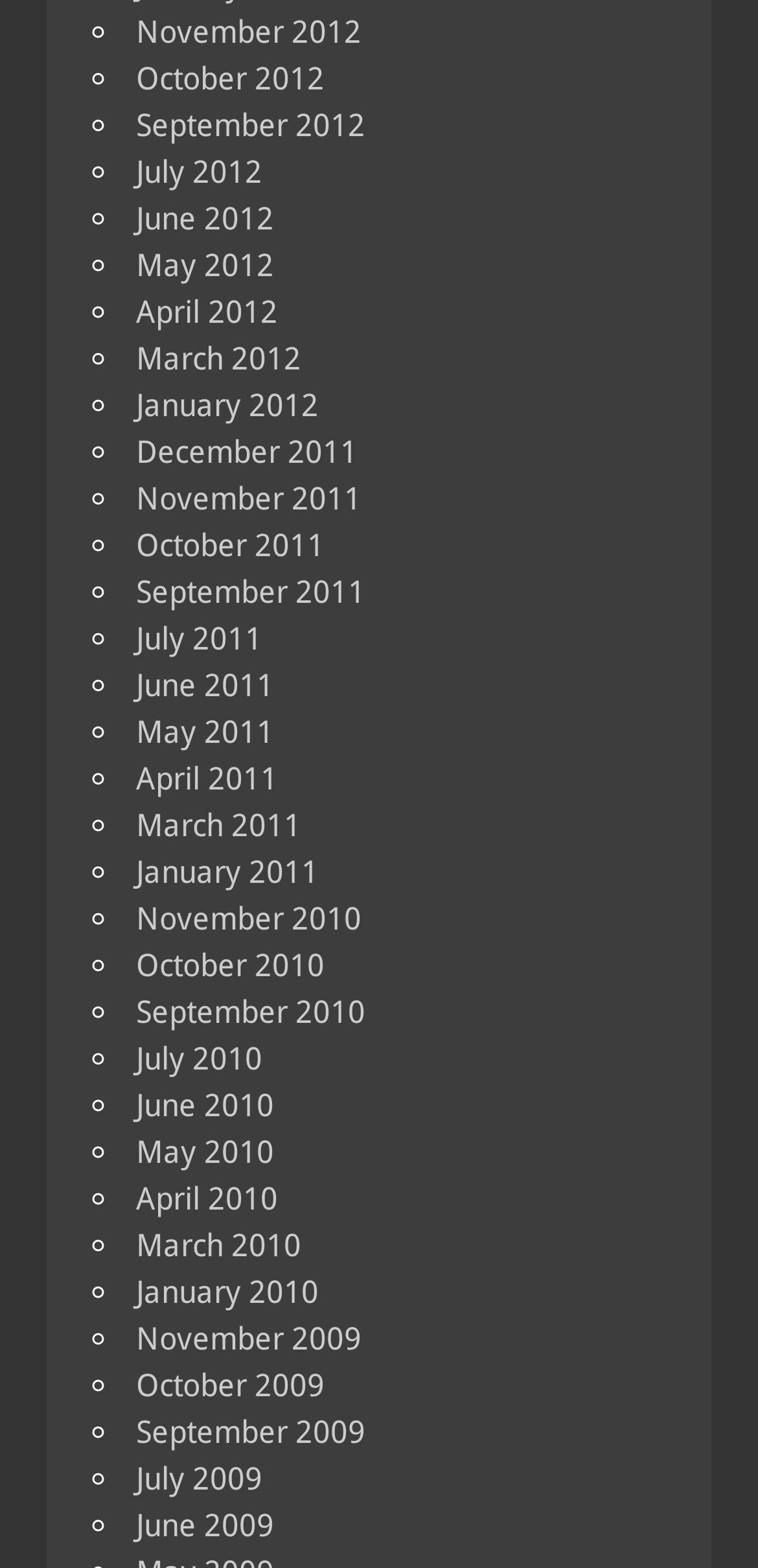Answer this question in one word or a short phrase: What is the earliest month listed?

January 2009